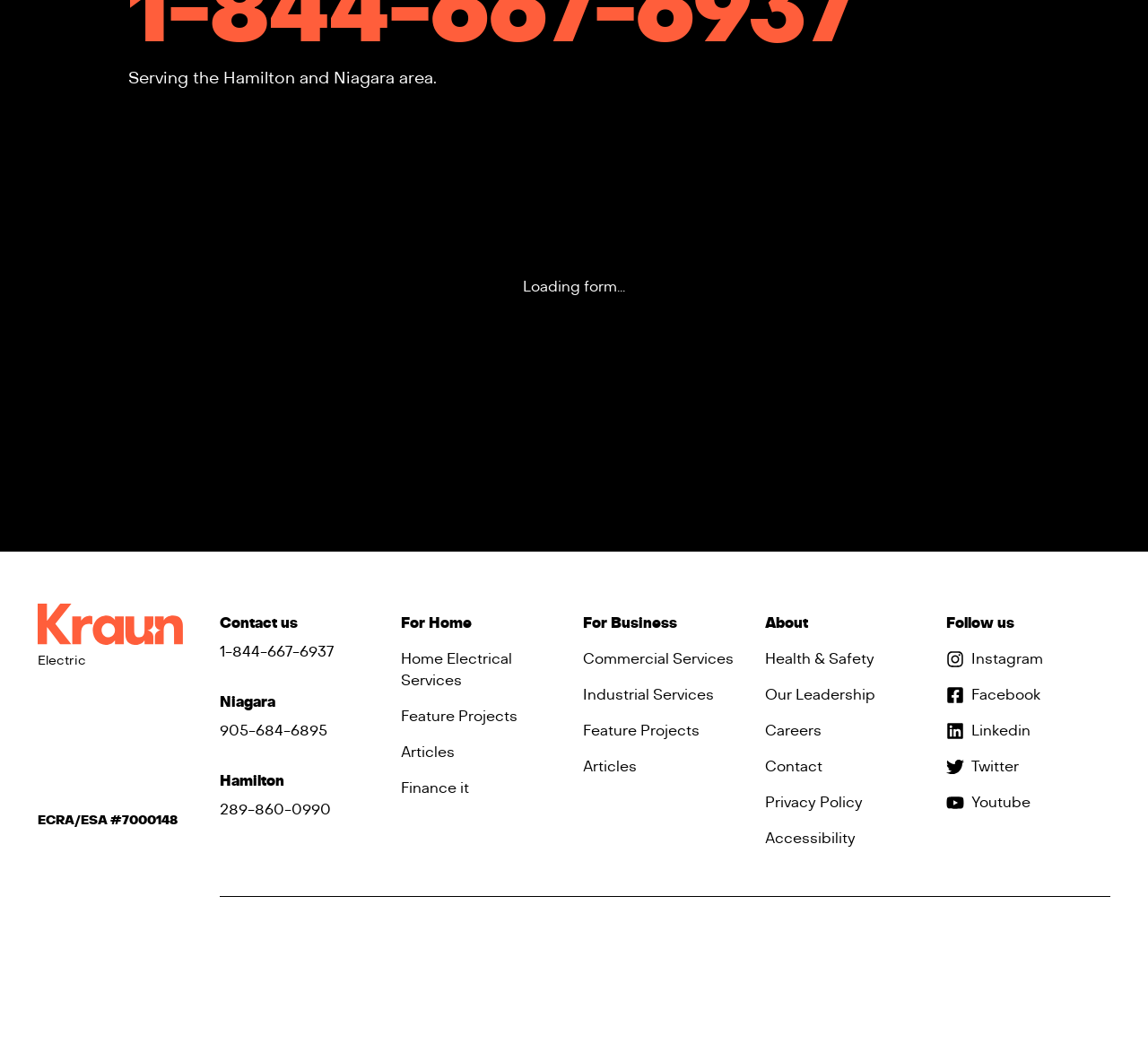Find the bounding box coordinates of the element's region that should be clicked in order to follow the given instruction: "Navigate to the For Home page". The coordinates should consist of four float numbers between 0 and 1, i.e., [left, top, right, bottom].

[0.349, 0.582, 0.411, 0.602]